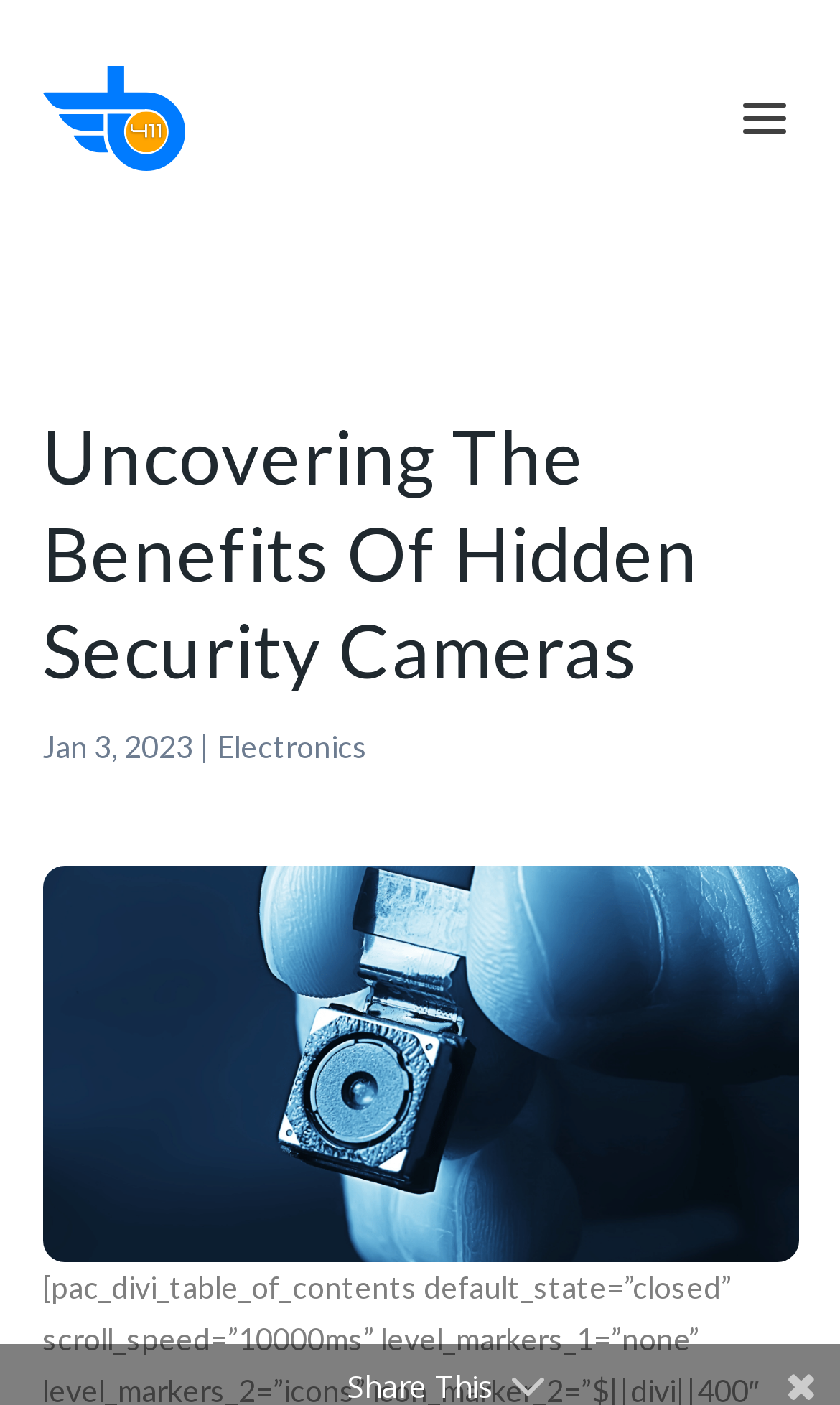Locate the bounding box coordinates of the UI element described by: "alt="Best 411"". The bounding box coordinates should consist of four float numbers between 0 and 1, i.e., [left, top, right, bottom].

[0.05, 0.046, 0.221, 0.123]